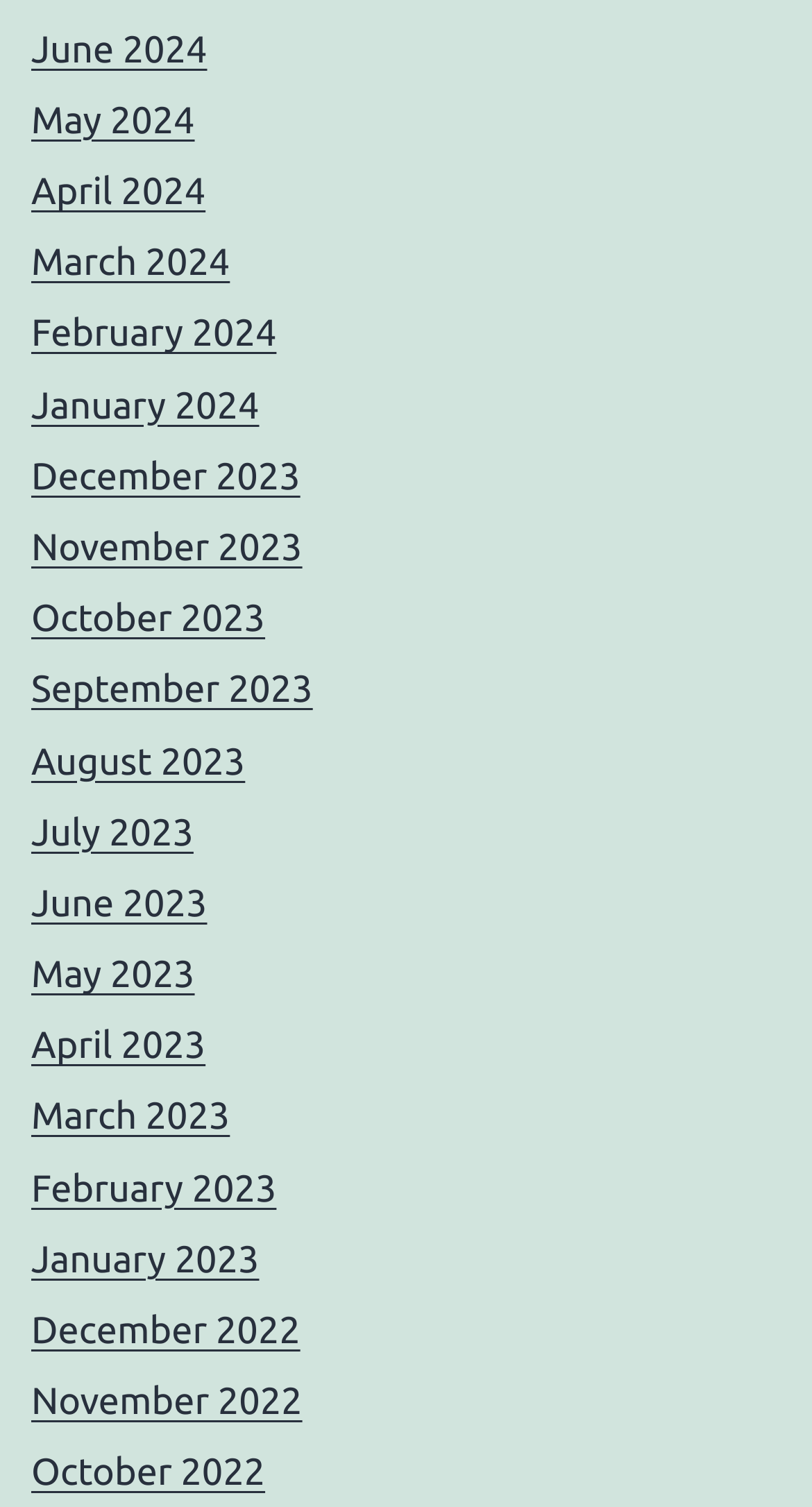How many months are listed?
Kindly offer a comprehensive and detailed response to the question.

I counted the number of links on the webpage, and there are 17 links, each representing a month from June 2024 to December 2022.